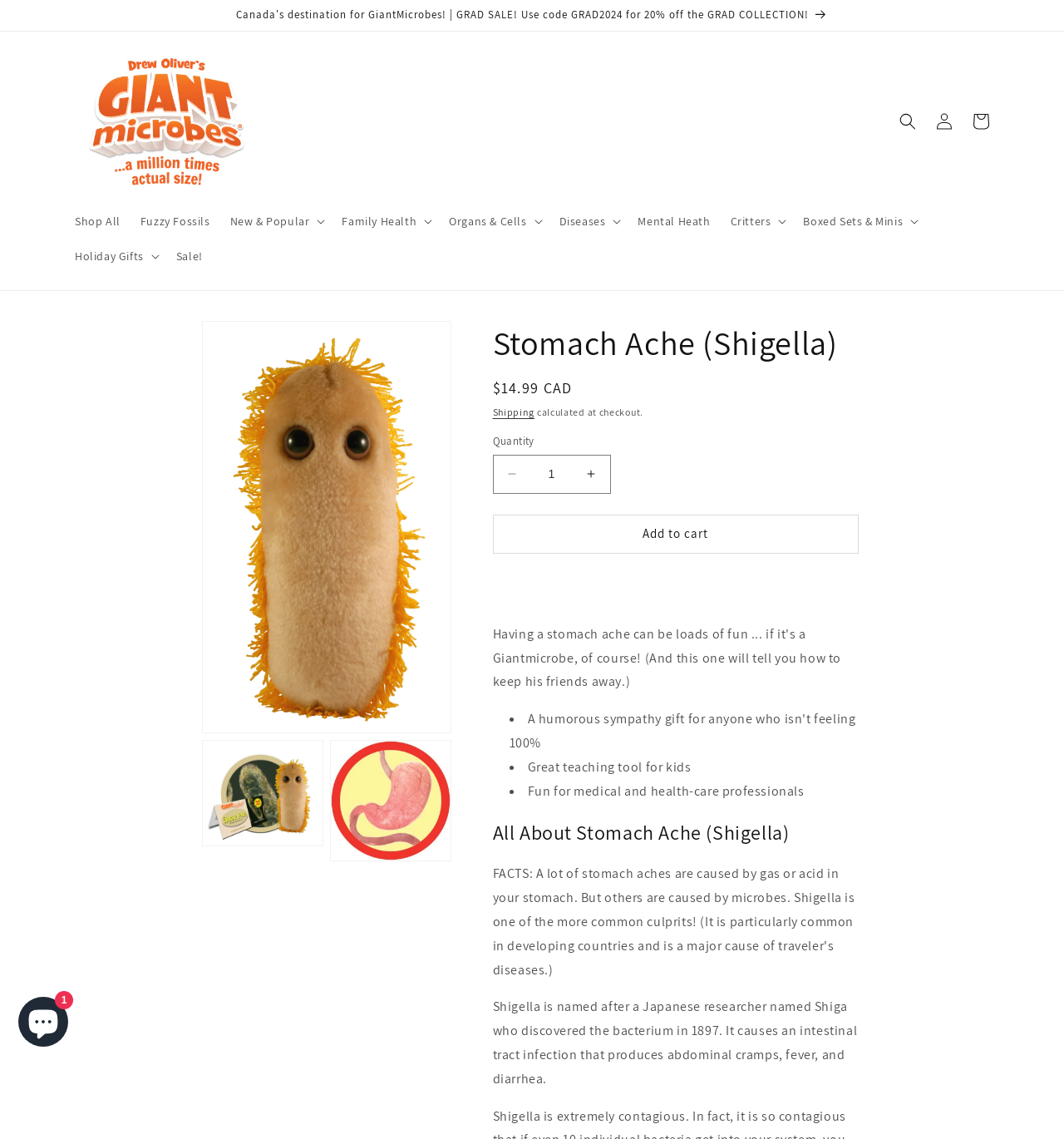Provide the bounding box coordinates of the HTML element this sentence describes: "Fuzzy Fossils".

[0.123, 0.179, 0.207, 0.209]